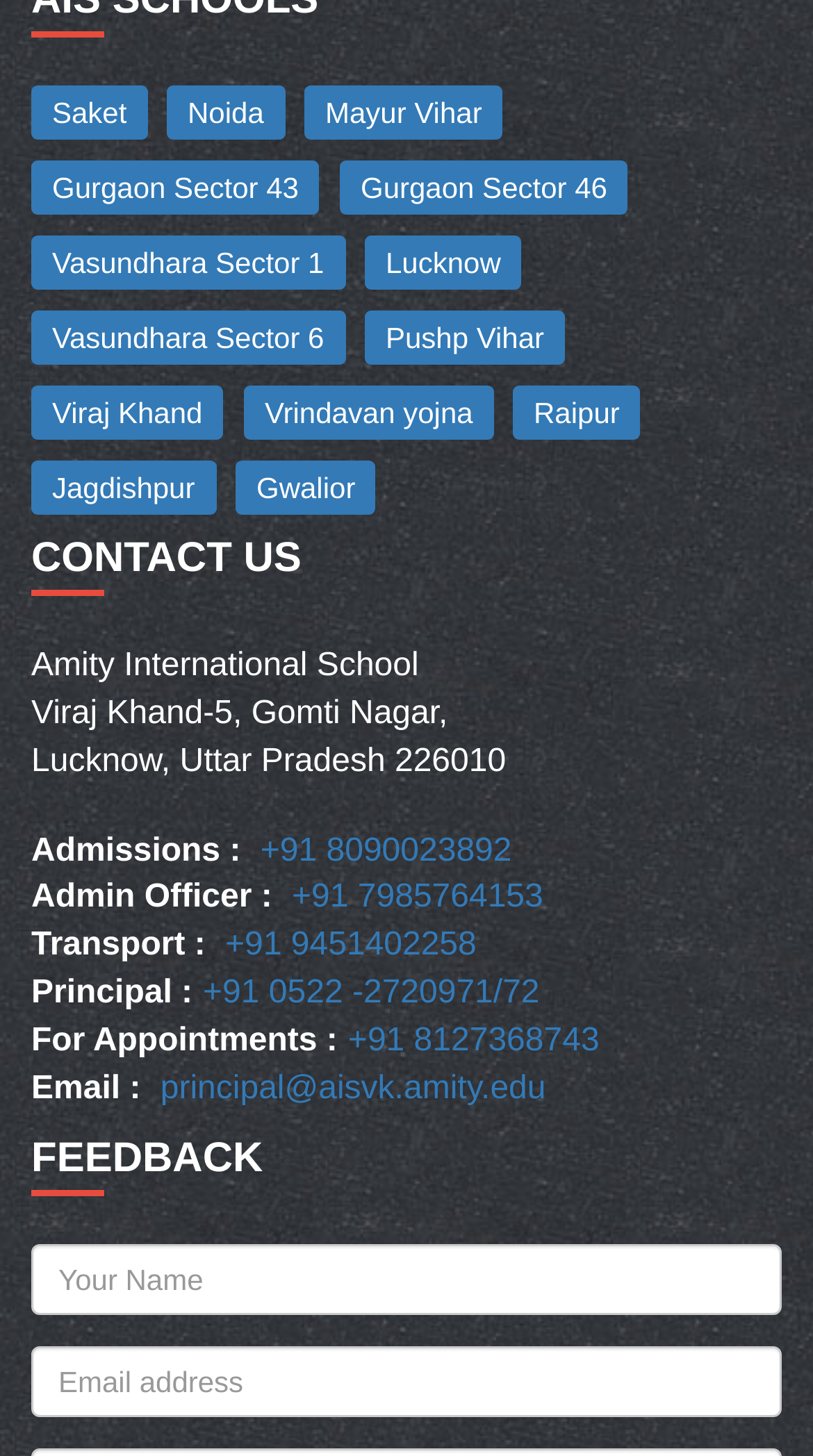Predict the bounding box of the UI element based on the description: "name="email" placeholder="Email address"". The coordinates should be four float numbers between 0 and 1, formatted as [left, top, right, bottom].

[0.038, 0.924, 0.962, 0.973]